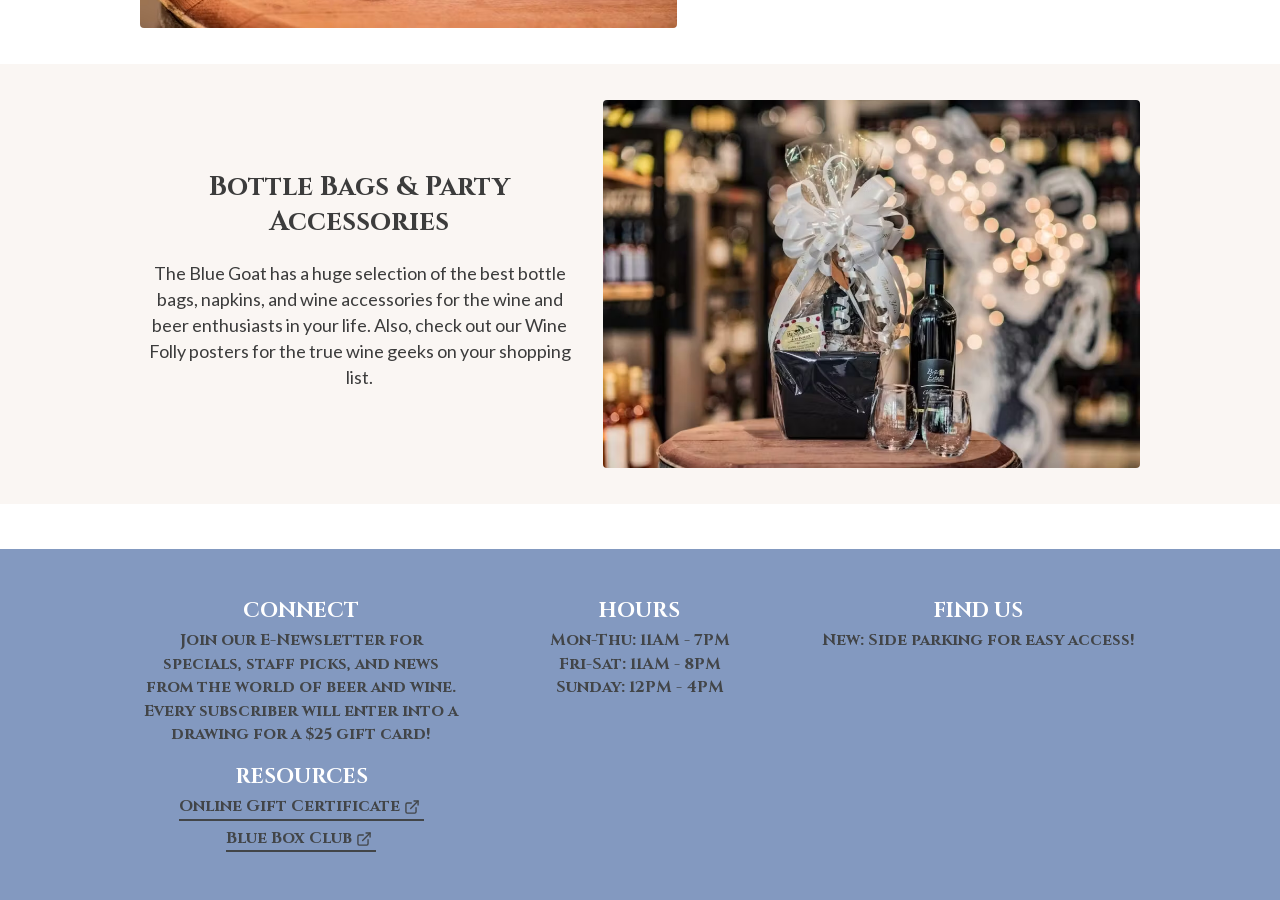Is there a parking facility available?
Please answer the question with as much detail as possible using the screenshot.

The 'FIND US' section on the webpage contains a text 'New: Side parking for easy access!' This suggests that the website is related to a physical location and that there is a parking facility available for visitors.